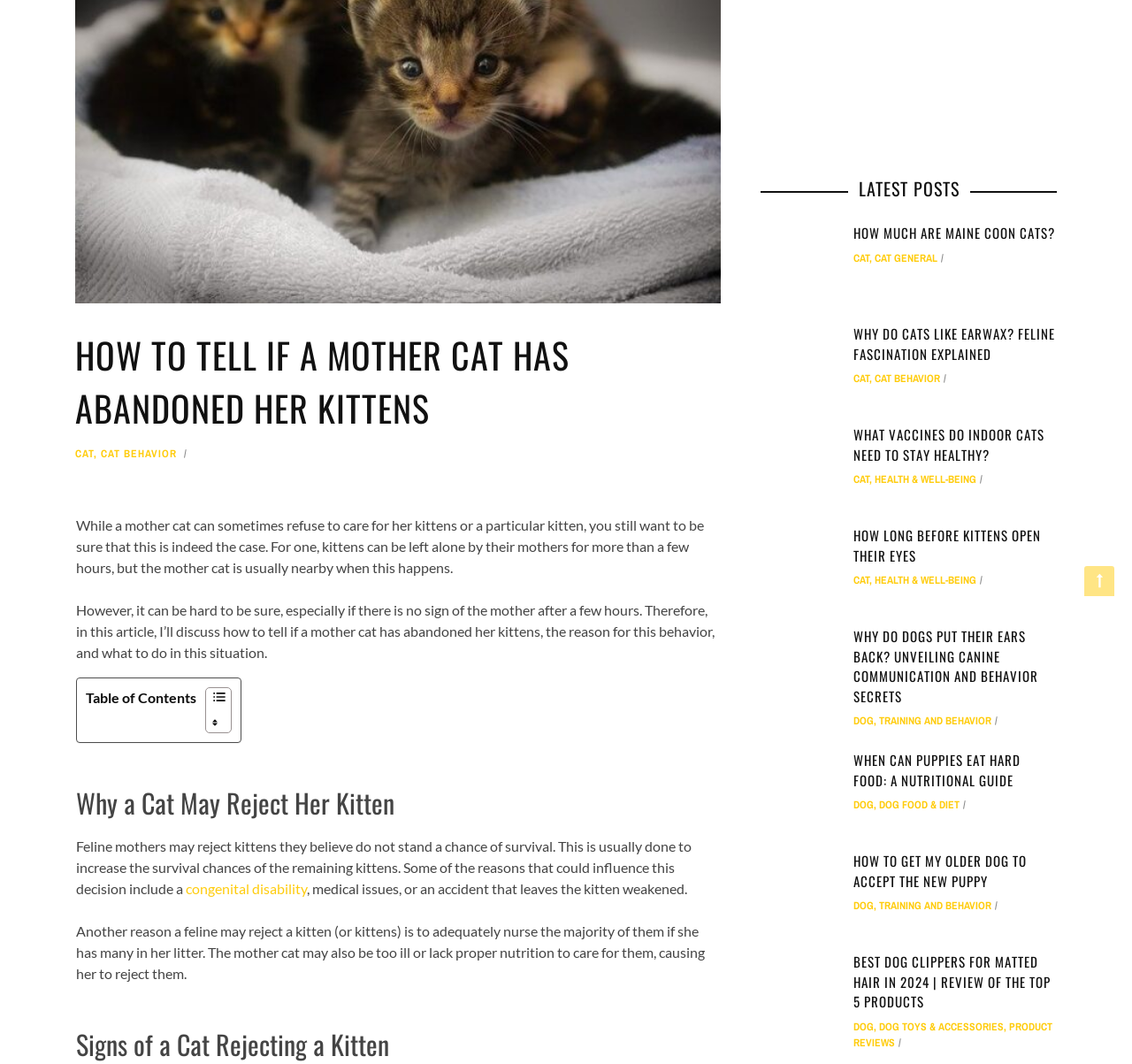Locate the bounding box coordinates of the UI element described by: "Product Reviews". Provide the coordinates as four float numbers between 0 and 1, formatted as [left, top, right, bottom].

[0.777, 0.024, 0.881, 0.052]